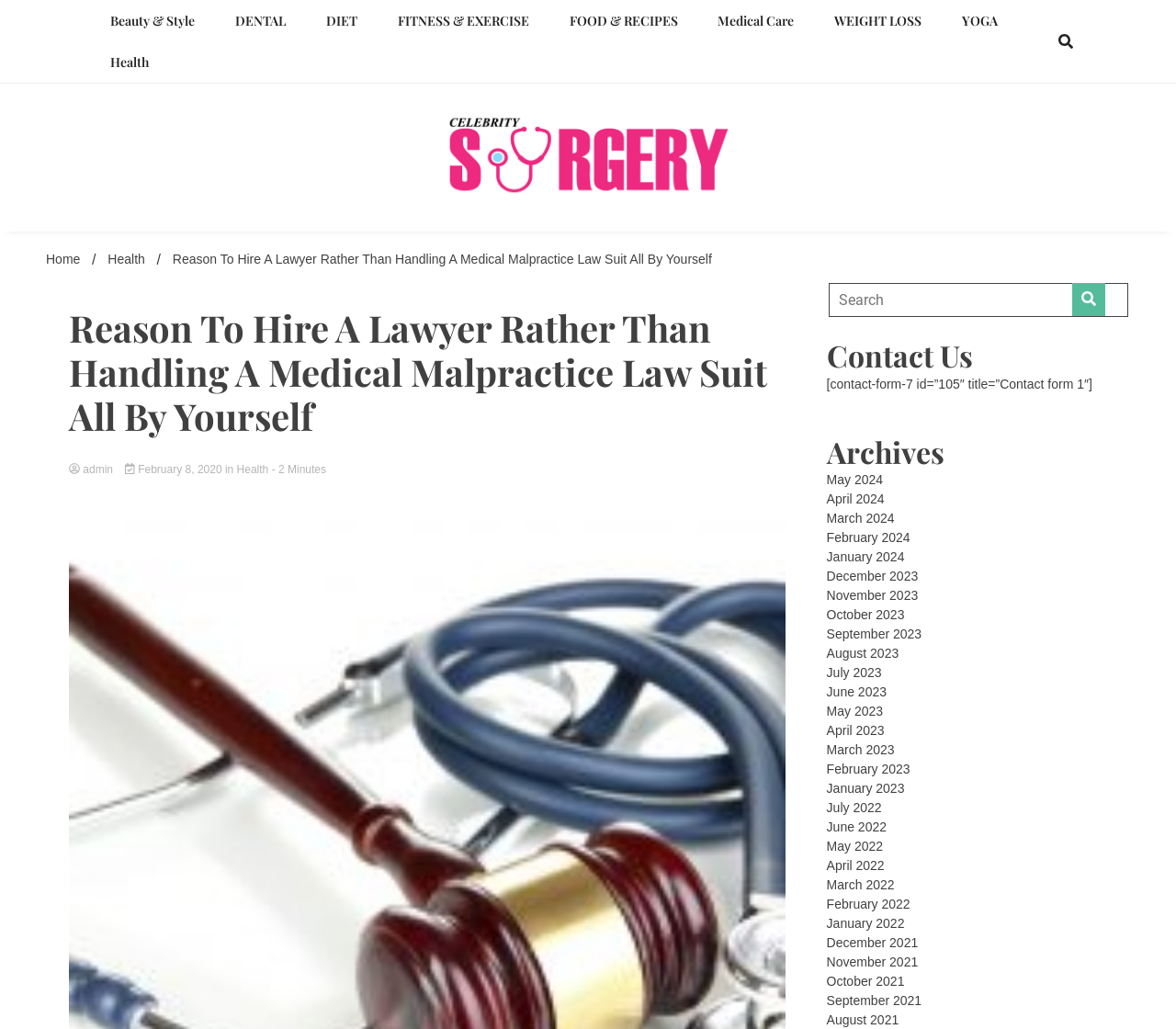Pinpoint the bounding box coordinates of the clickable area necessary to execute the following instruction: "Search for something". The coordinates should be given as four float numbers between 0 and 1, namely [left, top, right, bottom].

[0.704, 0.275, 0.959, 0.308]